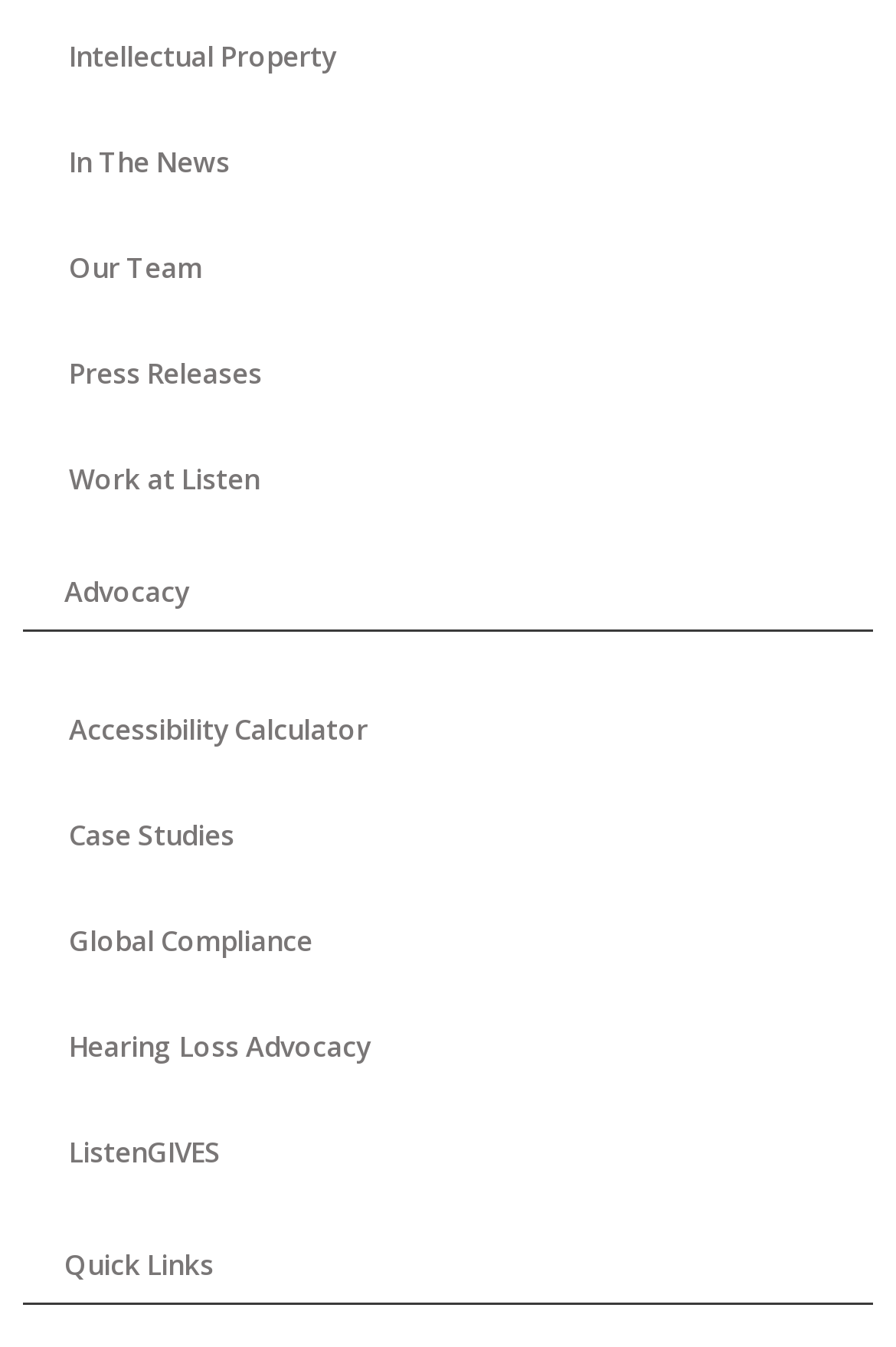Show me the bounding box coordinates of the clickable region to achieve the task as per the instruction: "Check out ListenGIVES".

[0.026, 0.817, 0.974, 0.896]